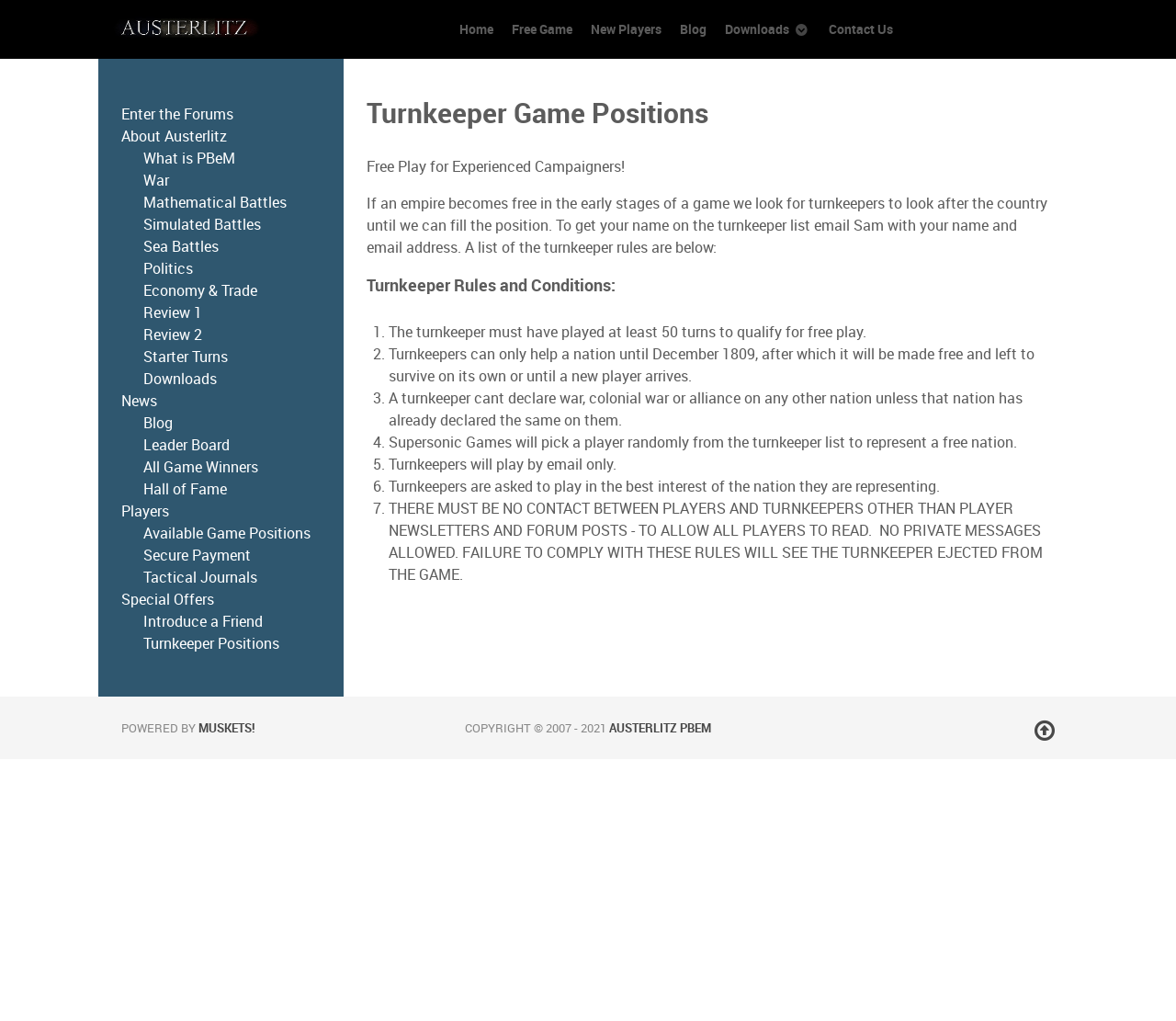Determine the bounding box coordinates of the UI element described below. Use the format (top-left x, top-left y, bottom-right x, bottom-right y) with floating point numbers between 0 and 1: Simulated Battles

[0.122, 0.211, 0.222, 0.228]